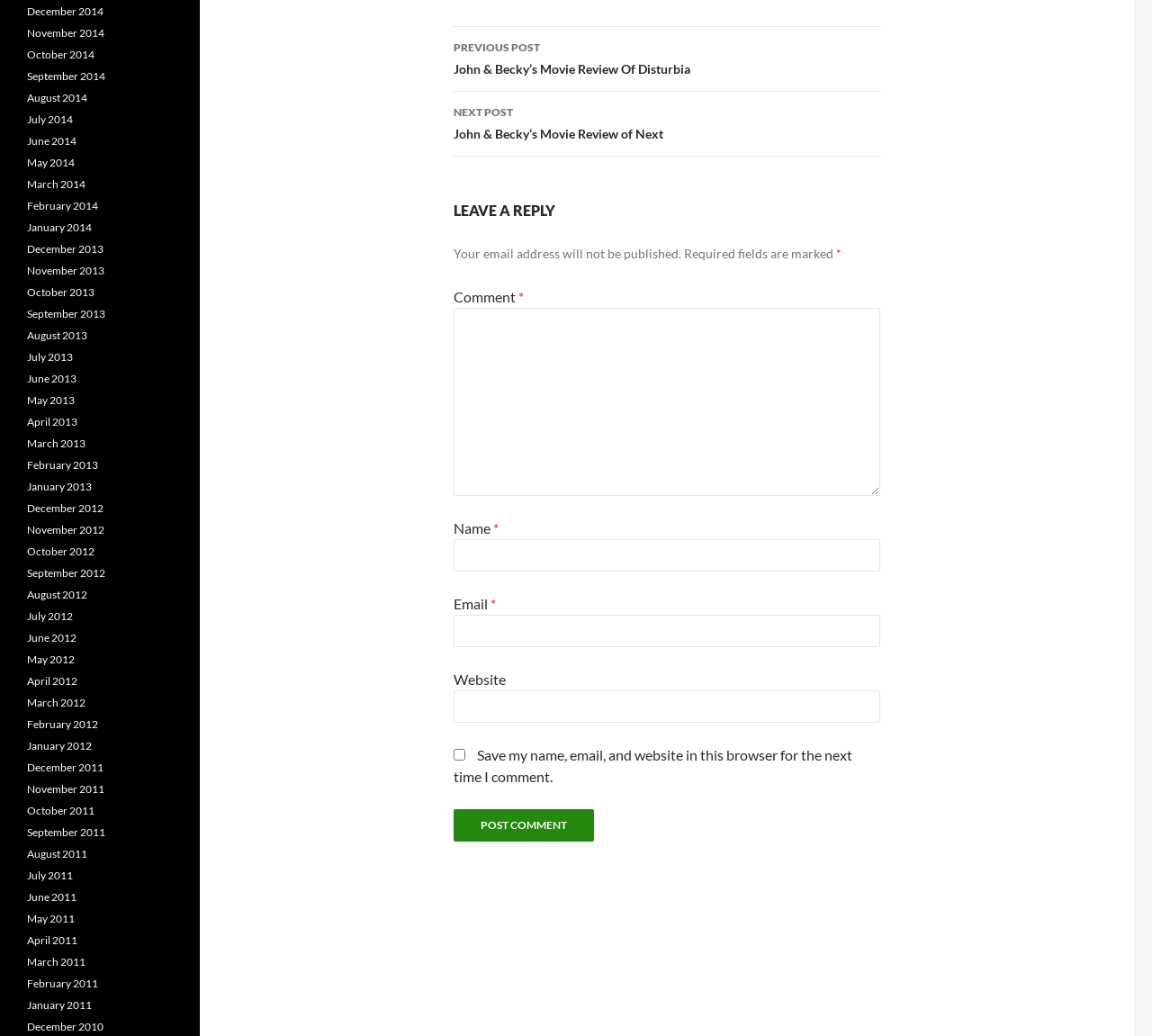Identify the bounding box coordinates of the region that needs to be clicked to carry out this instruction: "Click the 'Post Comment' button". Provide these coordinates as four float numbers ranging from 0 to 1, i.e., [left, top, right, bottom].

[0.394, 0.781, 0.516, 0.812]